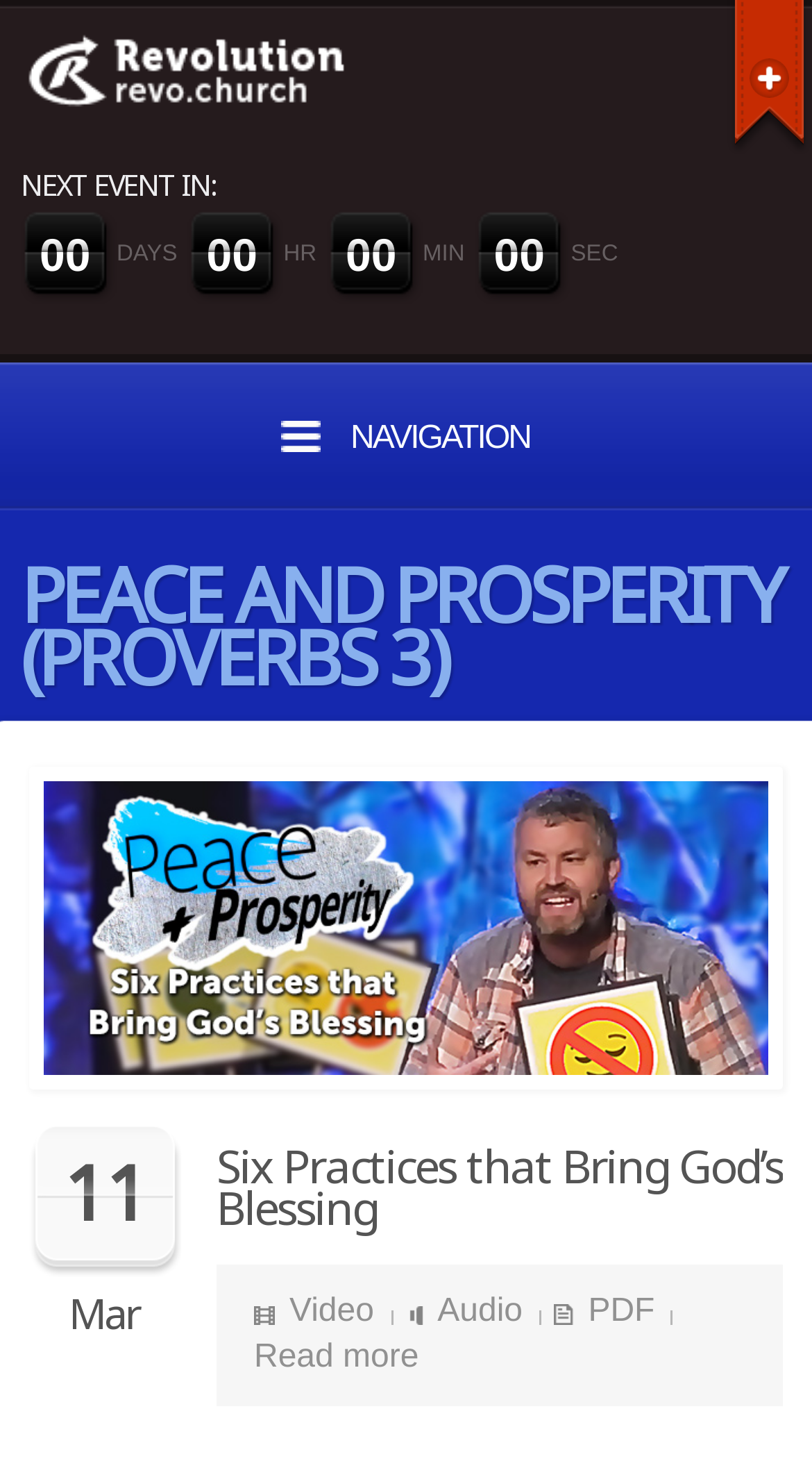What is the title of the sermon?
Use the image to give a comprehensive and detailed response to the question.

The title of the sermon can be found in the main content area of the webpage, where it says 'Six Practices that Bring God’s Blessing' in a heading and a link.